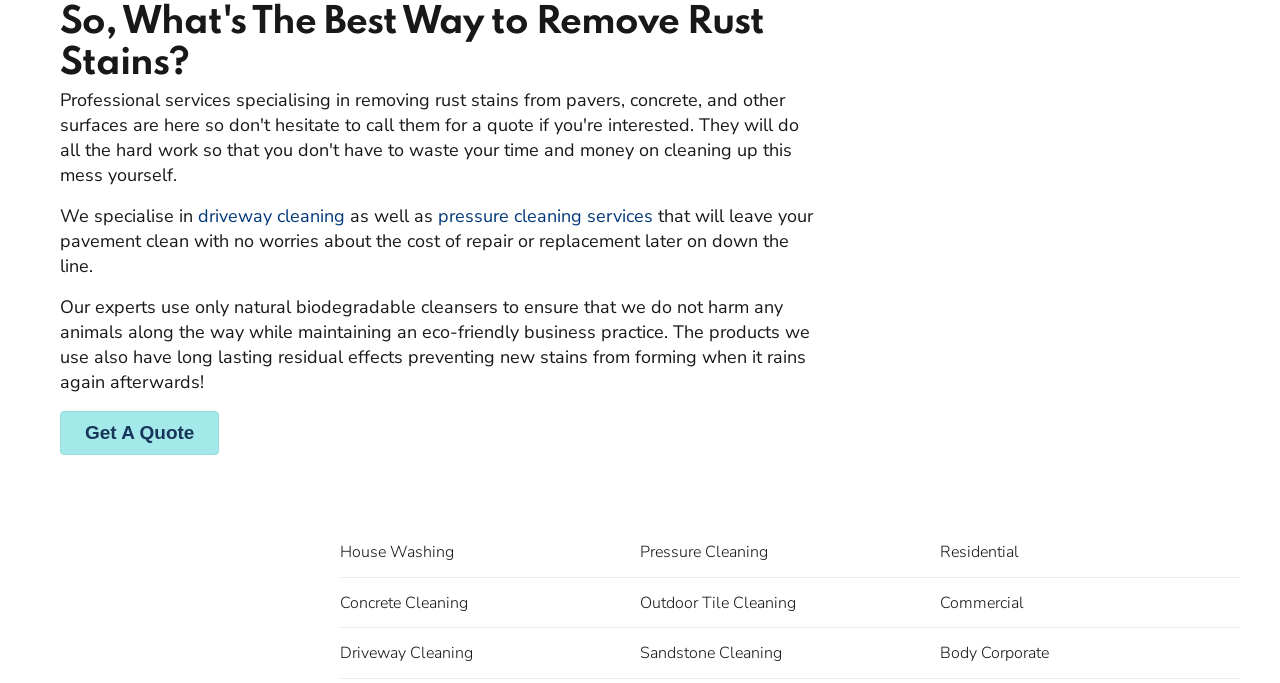Locate the bounding box coordinates of the clickable region to complete the following instruction: "Explore pressure cleaning services."

[0.342, 0.299, 0.51, 0.334]